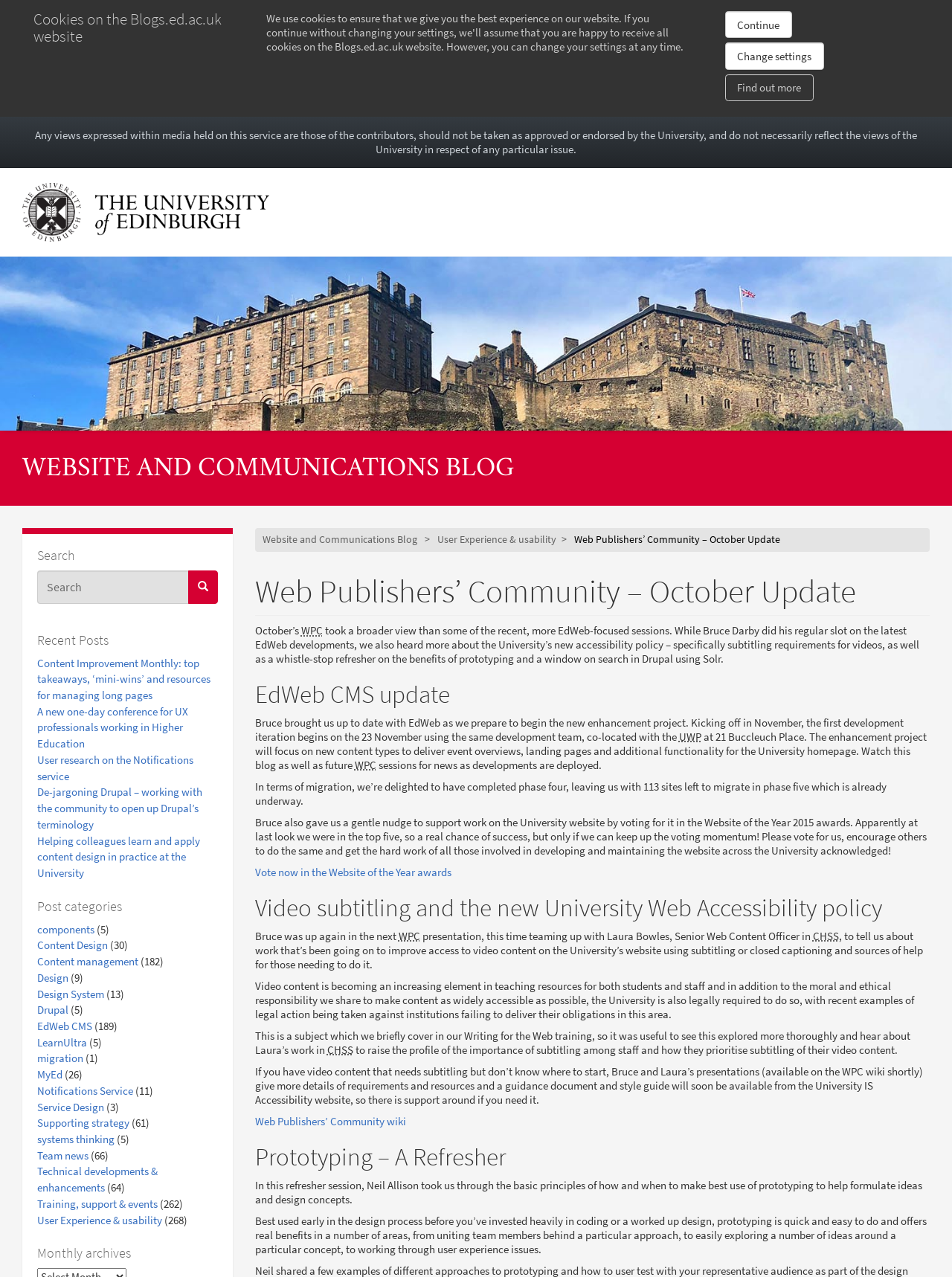How many sites are left to migrate in phase five?
Look at the image and respond to the question as thoroughly as possible.

I found the answer in the paragraph that mentions the completion of phase four and the start of phase five, where it states 'leaving us with 113 sites left to migrate in phase five'.